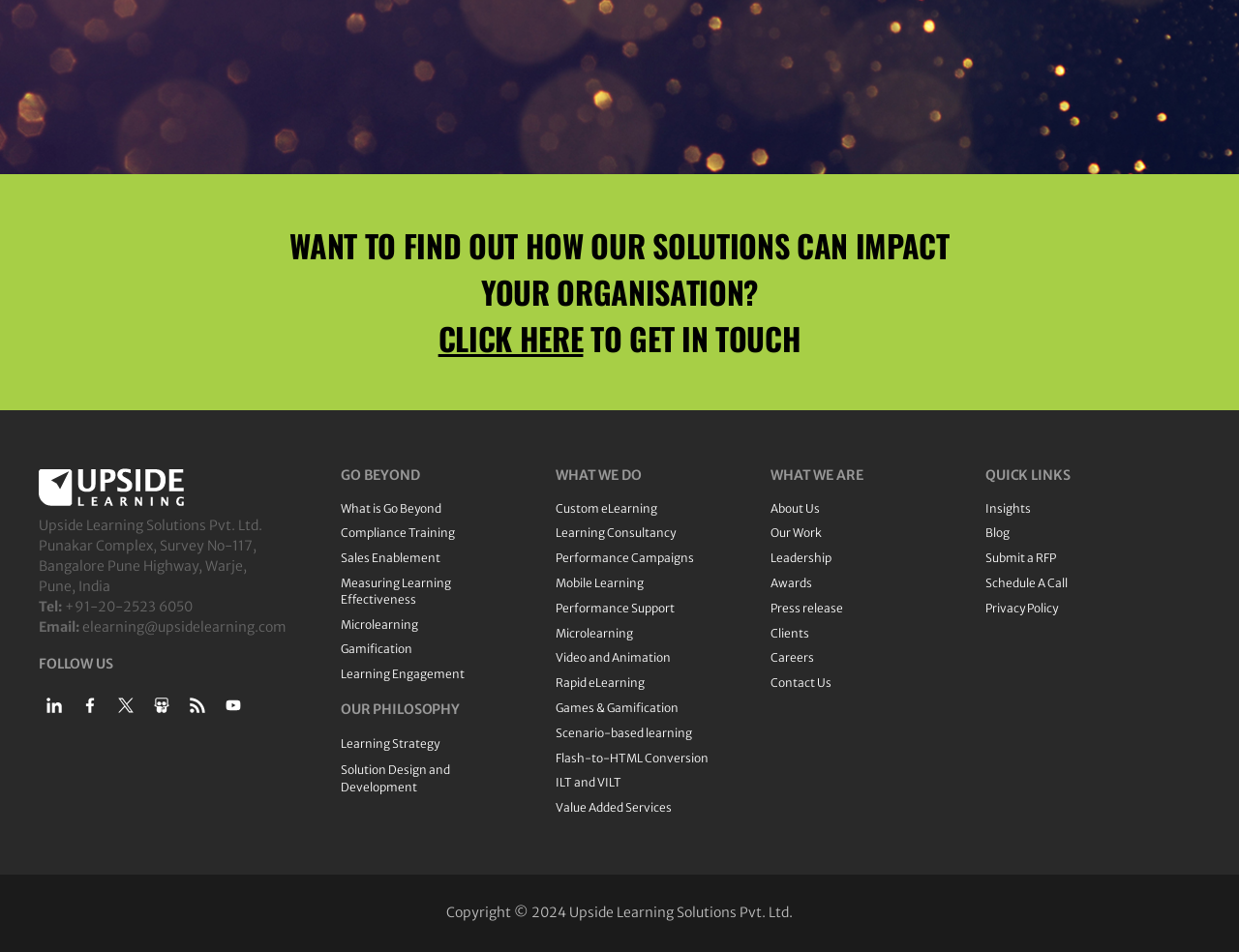Answer the following inquiry with a single word or phrase:
What is the company name?

Upside Learning Solutions Pvt. Ltd.